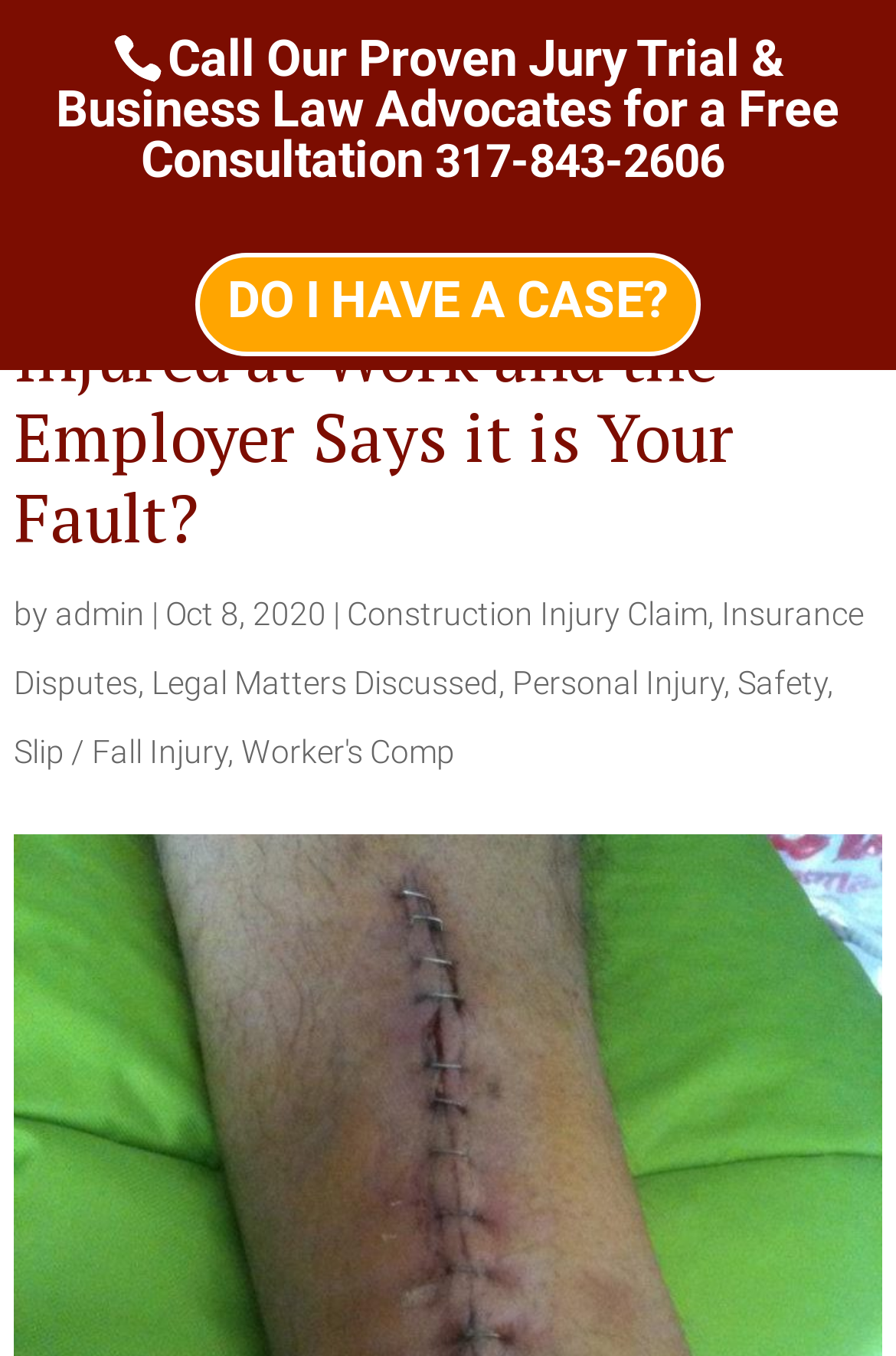What type of law does Goodin Abernathy LLP practice?
Refer to the image and respond with a one-word or short-phrase answer.

Personal Injury